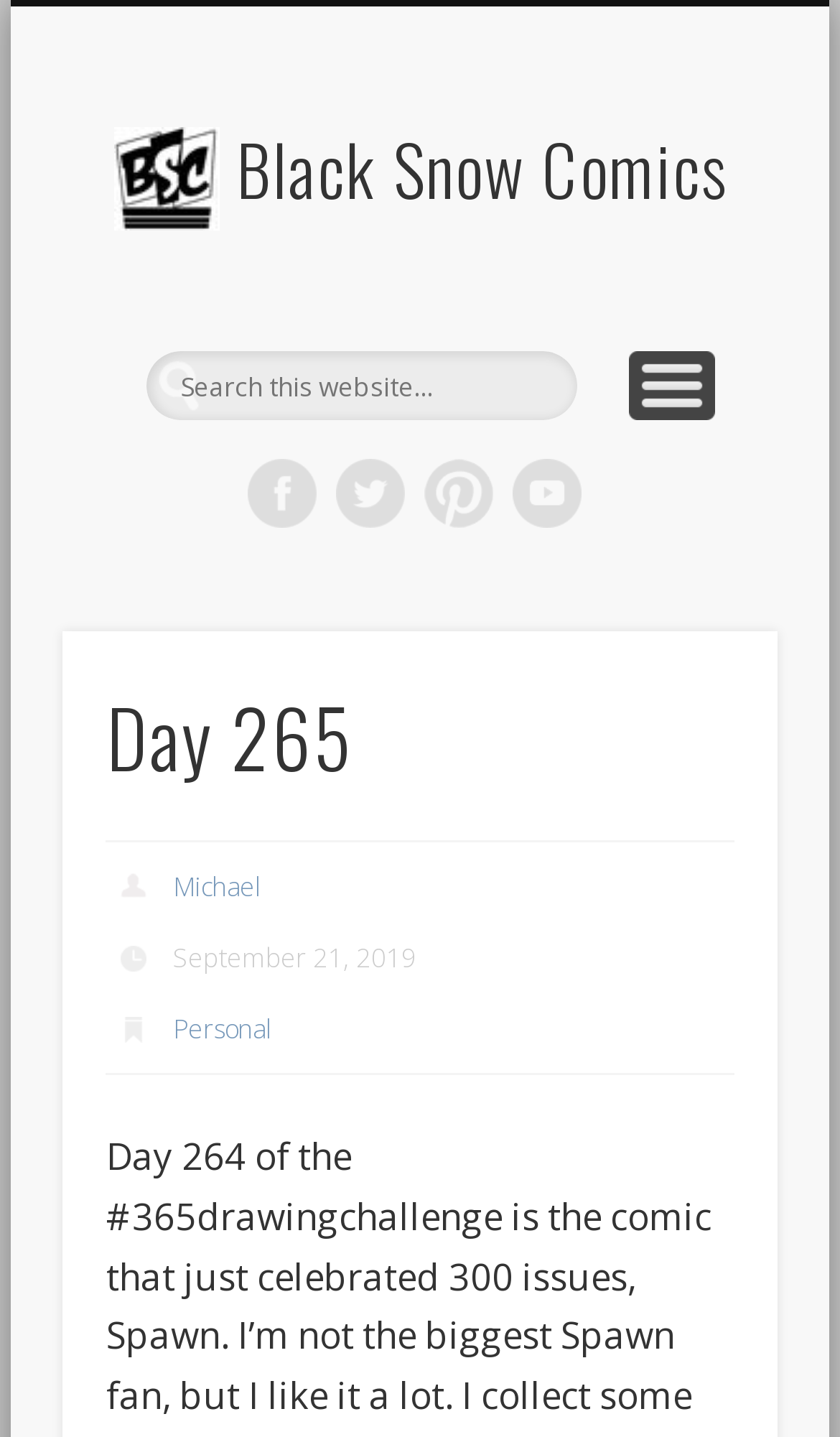Please locate the bounding box coordinates for the element that should be clicked to achieve the following instruction: "Go to Michael's page". Ensure the coordinates are given as four float numbers between 0 and 1, i.e., [left, top, right, bottom].

[0.206, 0.604, 0.311, 0.63]